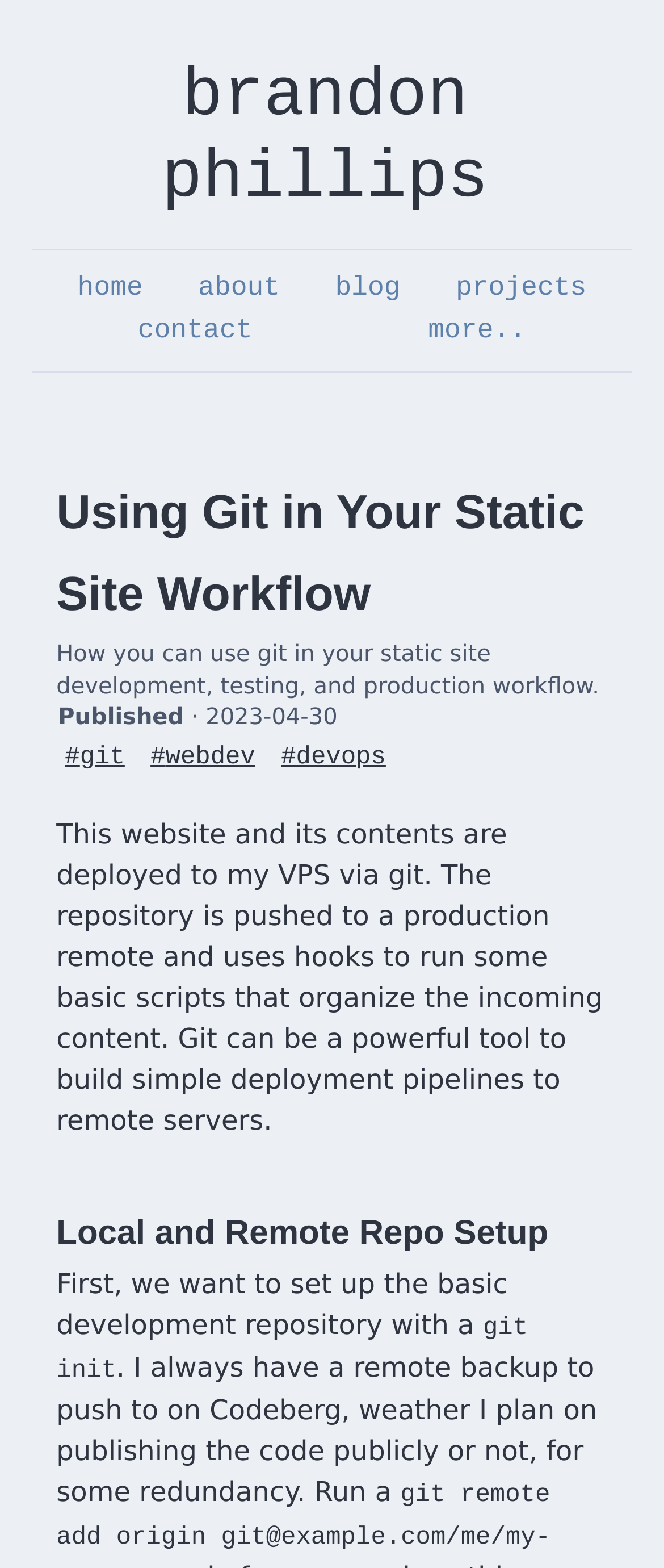Please locate the bounding box coordinates for the element that should be clicked to achieve the following instruction: "learn about using git in web development". Ensure the coordinates are given as four float numbers between 0 and 1, i.e., [left, top, right, bottom].

[0.214, 0.474, 0.397, 0.493]